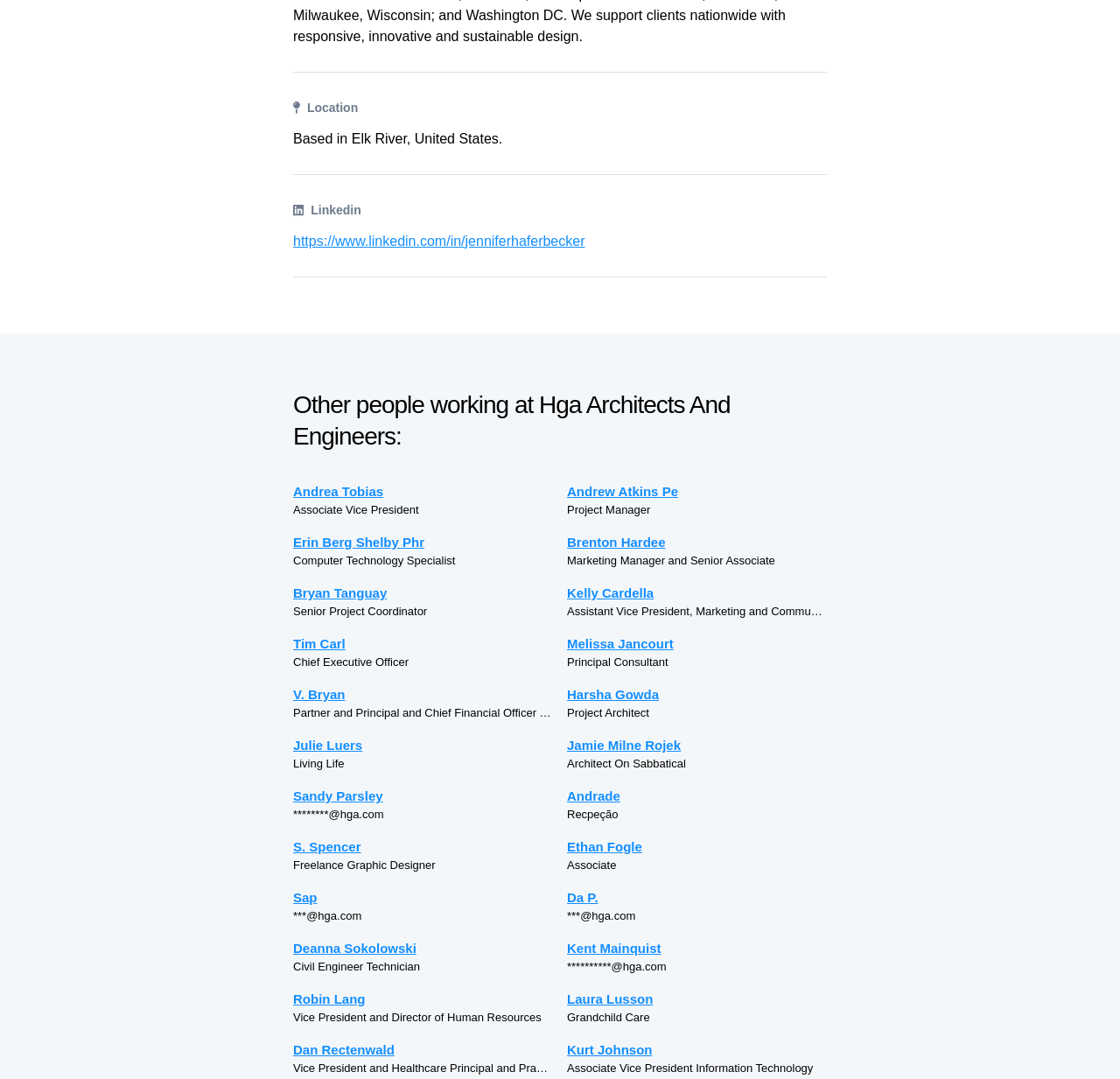What is the job title of Andrea Tobias?
Look at the screenshot and give a one-word or phrase answer.

Associate Vice President